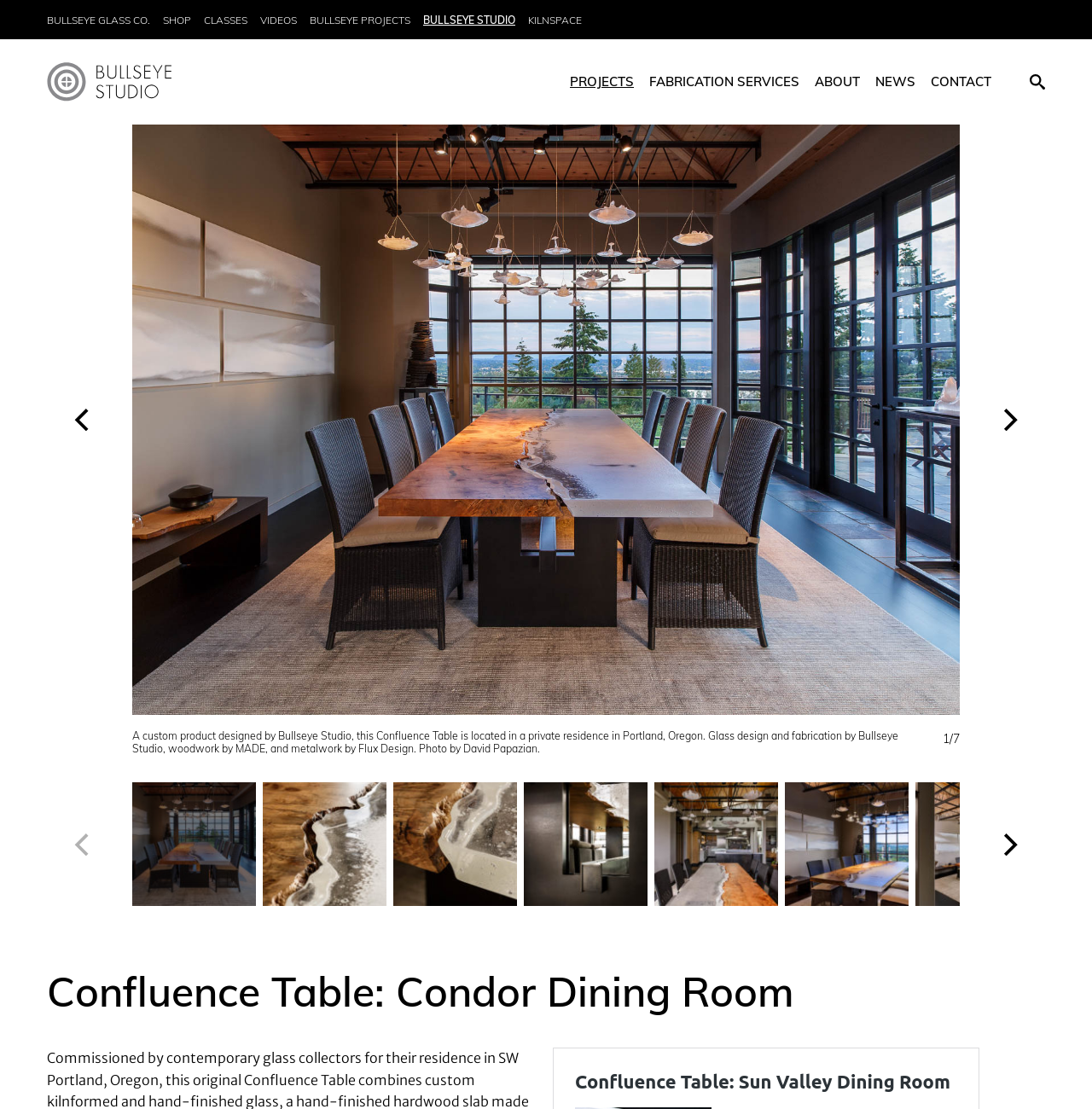What is the location of the private residence where the Confluence Table is located?
Can you offer a detailed and complete answer to this question?

I found the answer by reading the text description of the image which says 'A custom product designed by Bullseye Studio, this Confluence Table is located in a private residence in Portland, Oregon'.